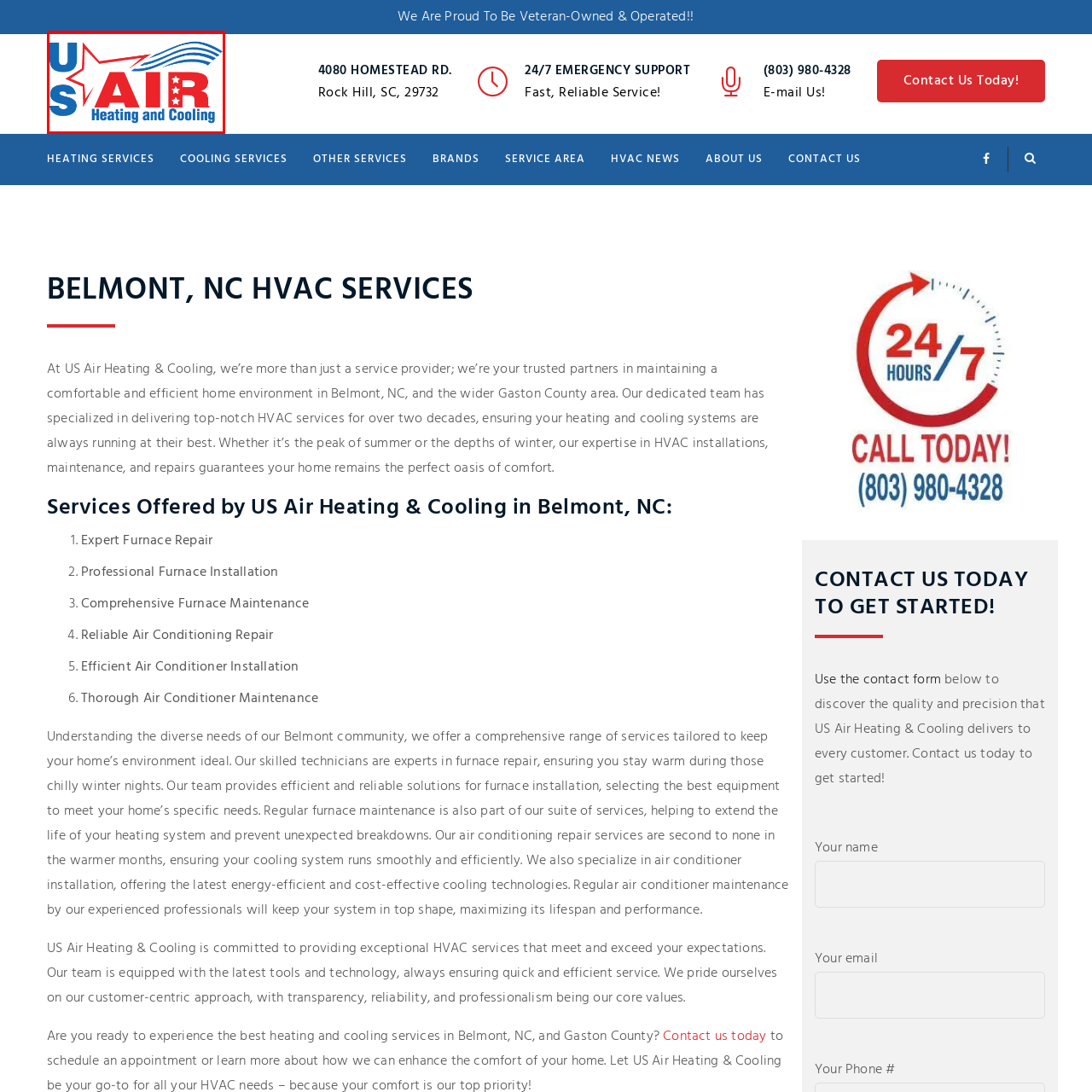Give an in-depth description of the scene depicted in the red-outlined box.

The image features the logo of US Air Heating and Cooling, a veteran-owned HVAC service provider. The logo is characterized by bold, vibrant colors that convey a sense of reliability and professionalism. It prominently displays the name "US AIR" in large, red letters, with "Heating and Cooling" positioned below in a more subdued blue font. The design incorporates imagery of stylized airflow represented by wavy blue lines, enhancing the theme of air conditioning and ventilation. This visual identity reflects the company’s commitment to providing quality HVAC services, ensuring comfort in domestic environments throughout Belmont, NC, and the surrounding areas.